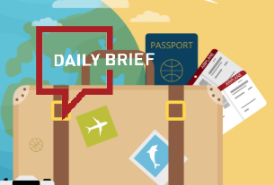Provide an in-depth description of the image.

The image features a whimsical travel-themed illustration focusing on a suitcase, symbolizing adventure and exploration. Prominently displayed is the phrase "DAILY BRIEF" within a speech bubble, suggesting a focus on travel updates or news. The suitcase is adorned with stickers, including an airplane and a dolphin, elements that evoke travel and leisure. Nearby, a passport and travel tickets peek out, indicating the preparatory aspects of a journey. The background features a stylized world map, reinforcing the theme of international travel, likely connecting to the broader context of recent news about increasing travel activities. This image encapsulates the excitement of planning trips and staying informed about the latest developments in travel trends.